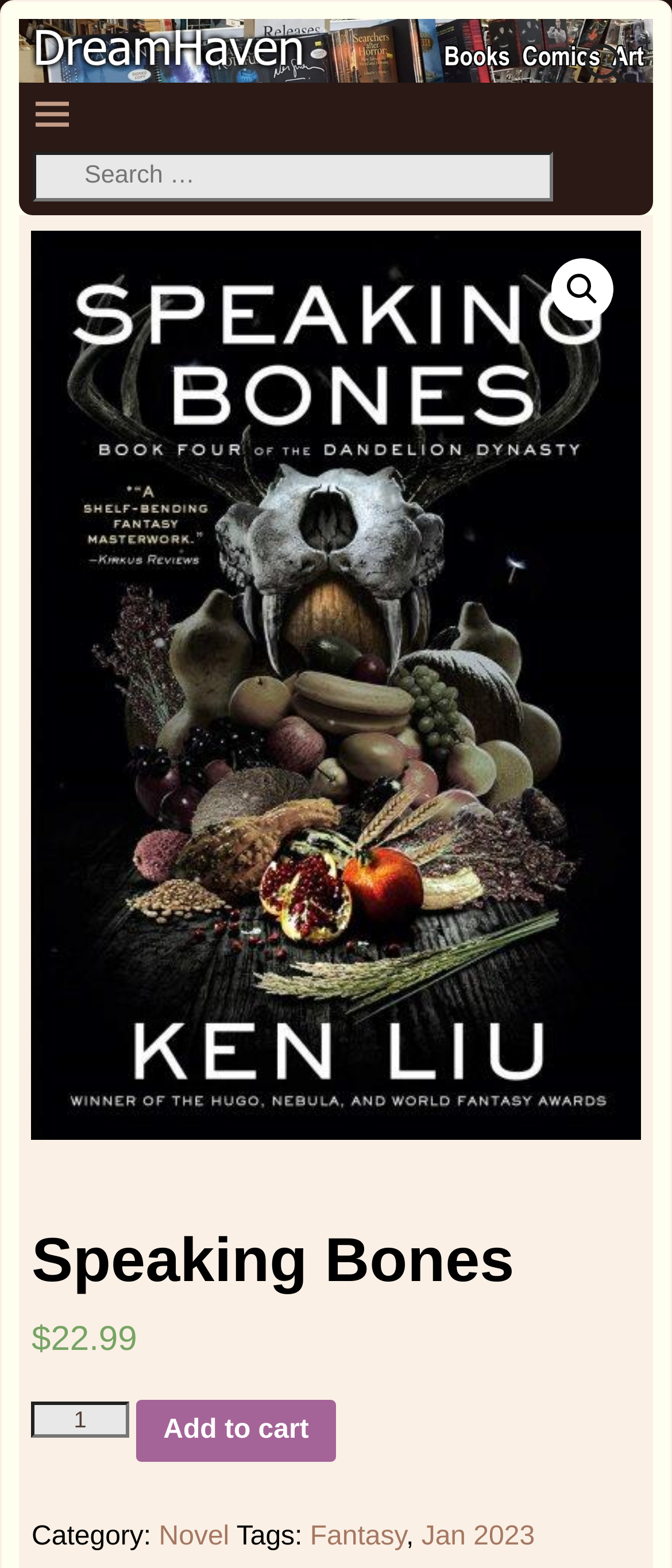Identify the bounding box for the described UI element. Provide the coordinates in (top-left x, top-left y, bottom-right x, bottom-right y) format with values ranging from 0 to 1: name="s" placeholder="Search for:"

[0.854, 0.021, 0.946, 0.064]